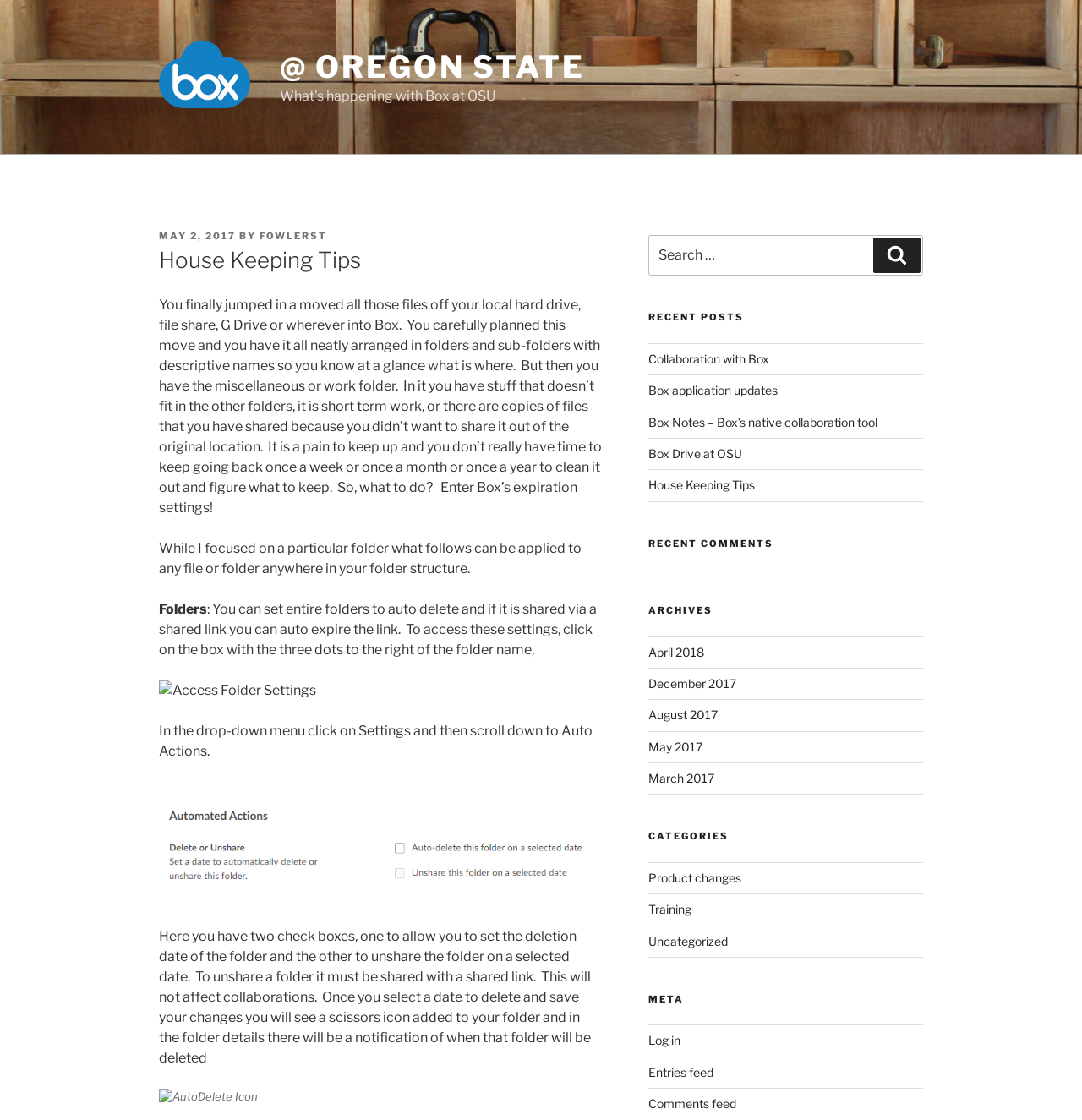Provide the bounding box coordinates for the area that should be clicked to complete the instruction: "Log in to the website".

[0.599, 0.923, 0.629, 0.935]